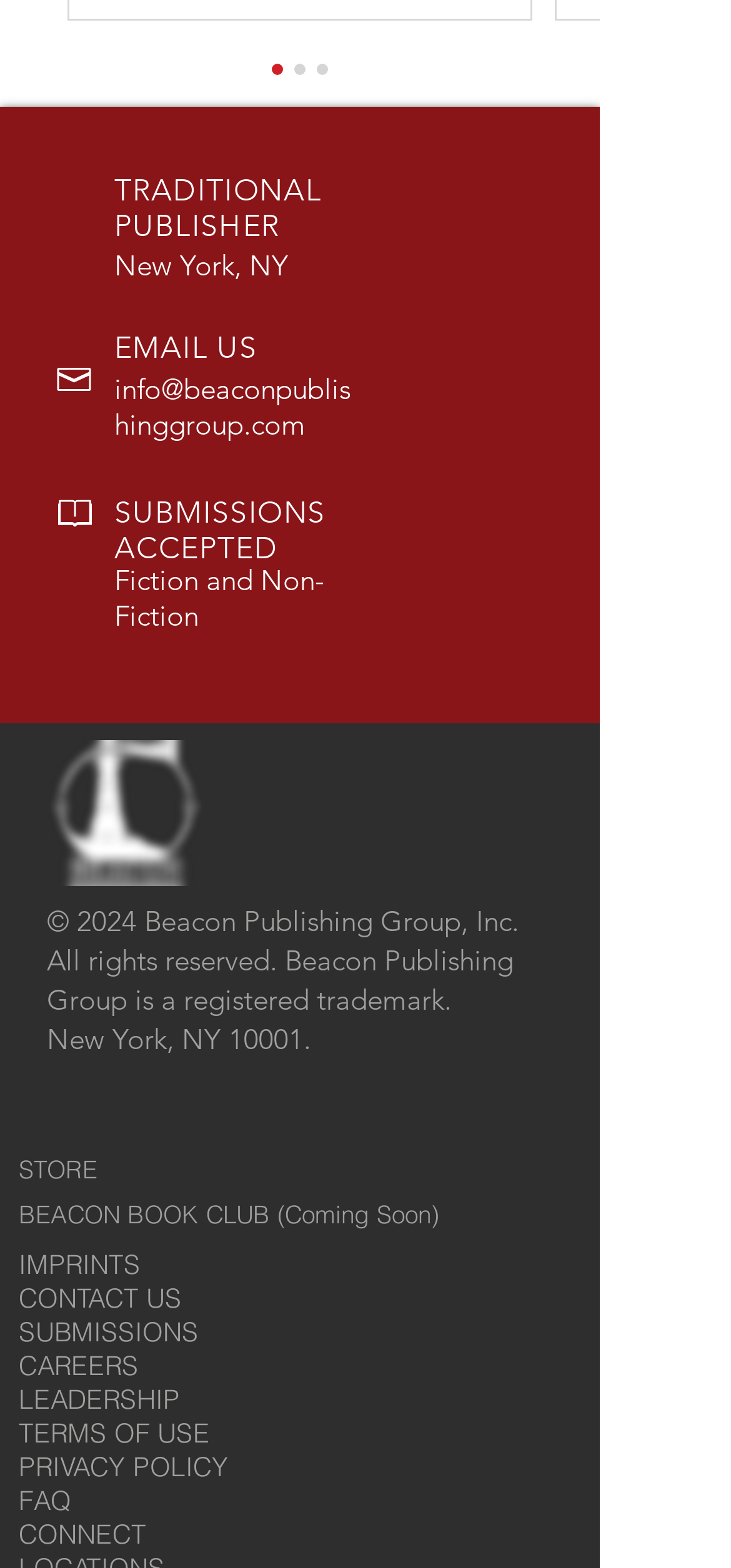Determine the bounding box coordinates of the clickable area required to perform the following instruction: "Learn about imprints". The coordinates should be represented as four float numbers between 0 and 1: [left, top, right, bottom].

[0.026, 0.796, 0.192, 0.818]